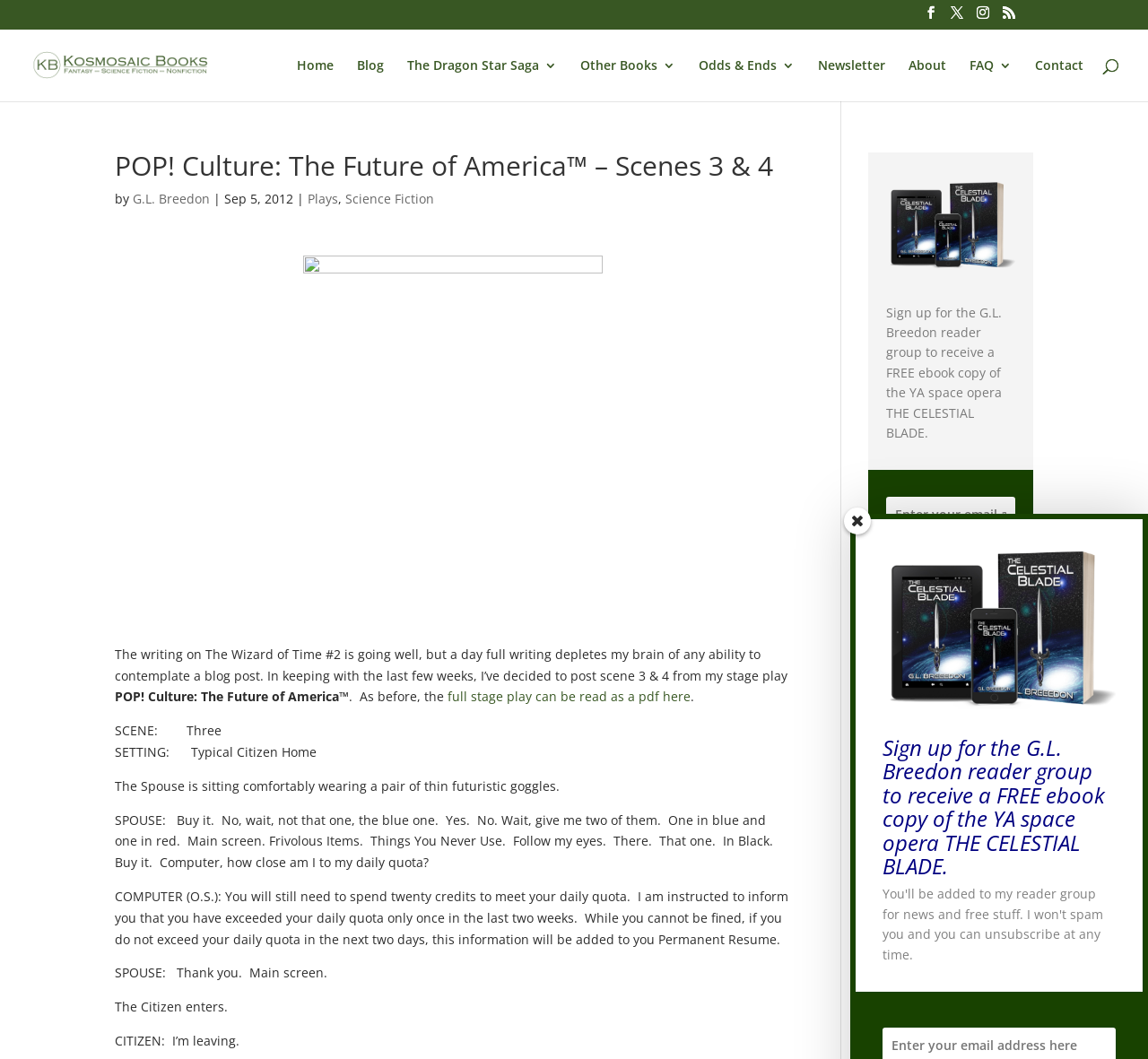Please indicate the bounding box coordinates for the clickable area to complete the following task: "Click on the Sports link". The coordinates should be specified as four float numbers between 0 and 1, i.e., [left, top, right, bottom].

None